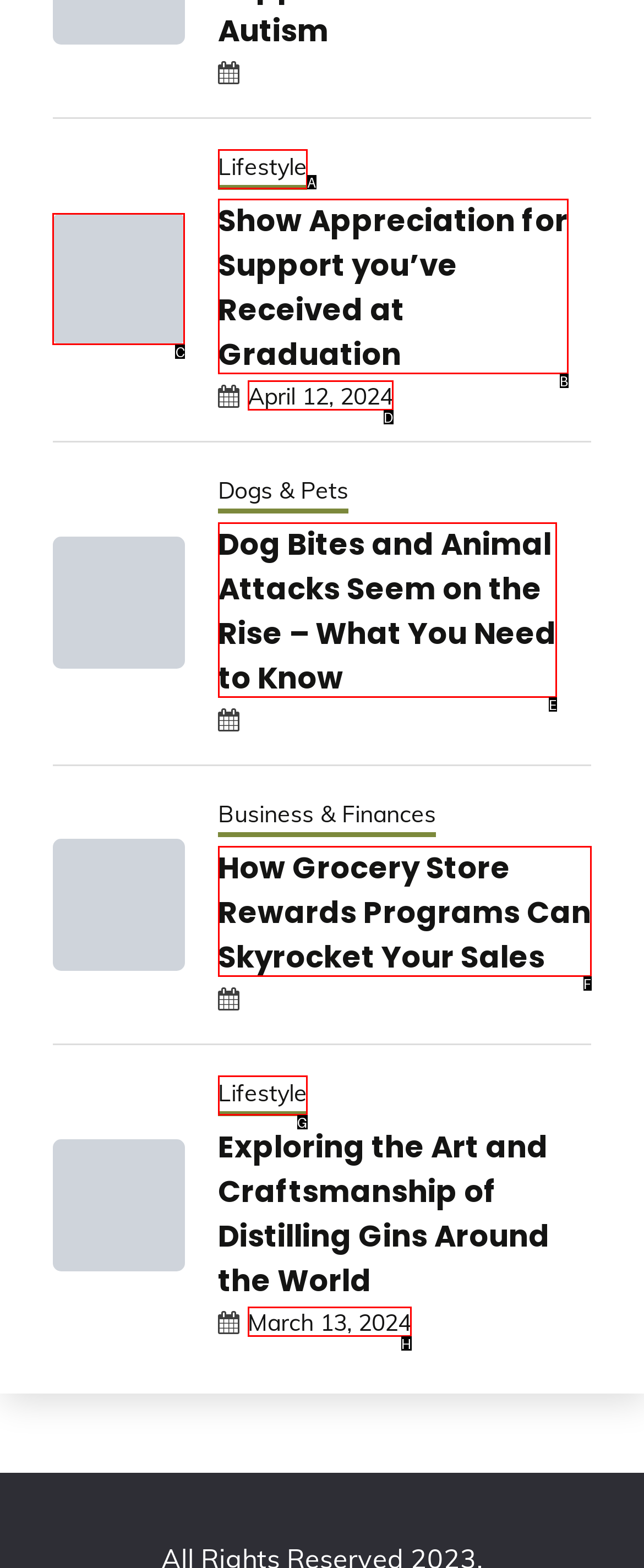Select the appropriate letter to fulfill the given instruction: Click on 'Show Appreciation for Support you’ve Received at Graduation'
Provide the letter of the correct option directly.

C